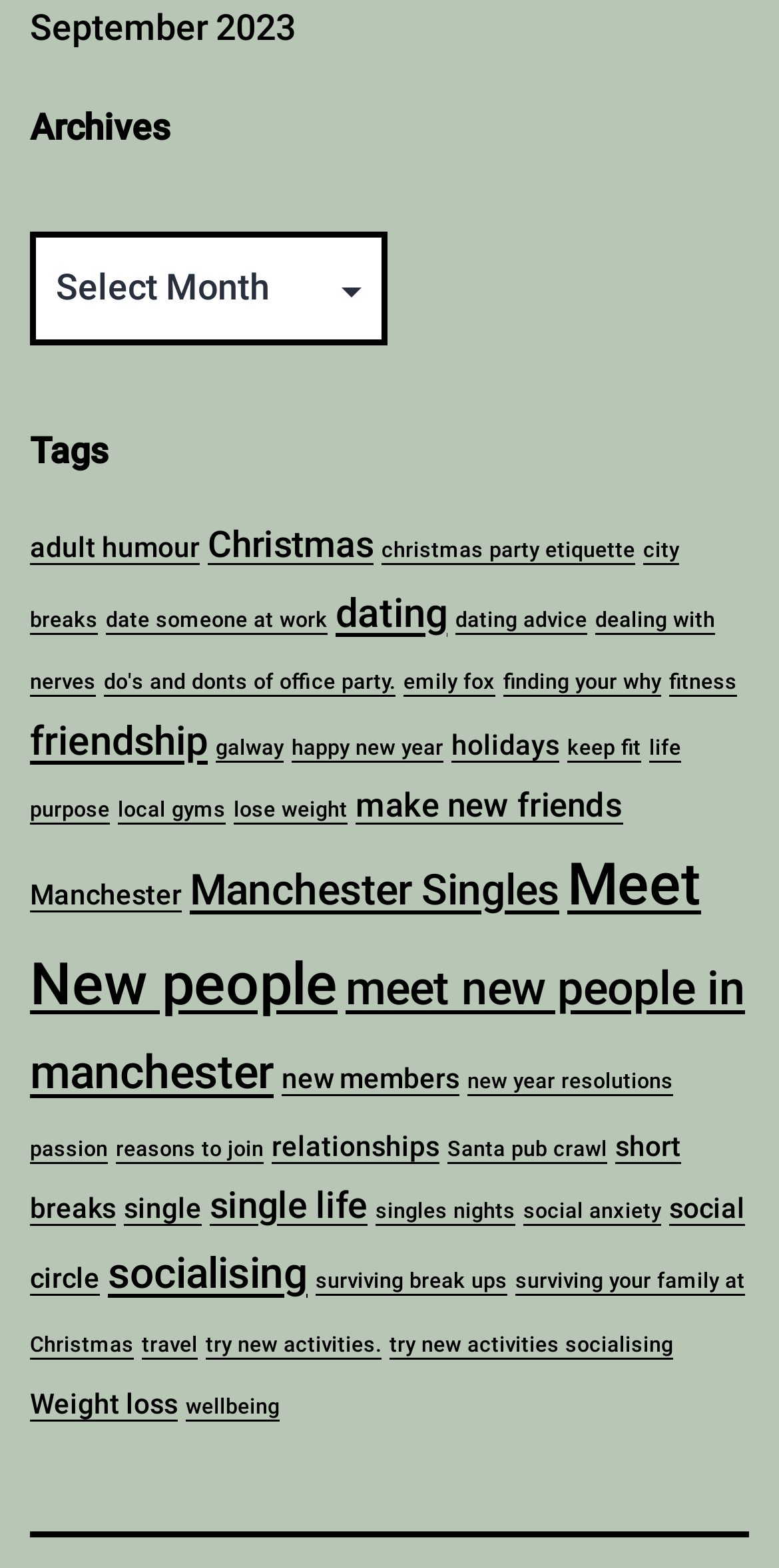Determine the bounding box coordinates of the clickable element to achieve the following action: 'View product details'. Provide the coordinates as four float values between 0 and 1, formatted as [left, top, right, bottom].

None